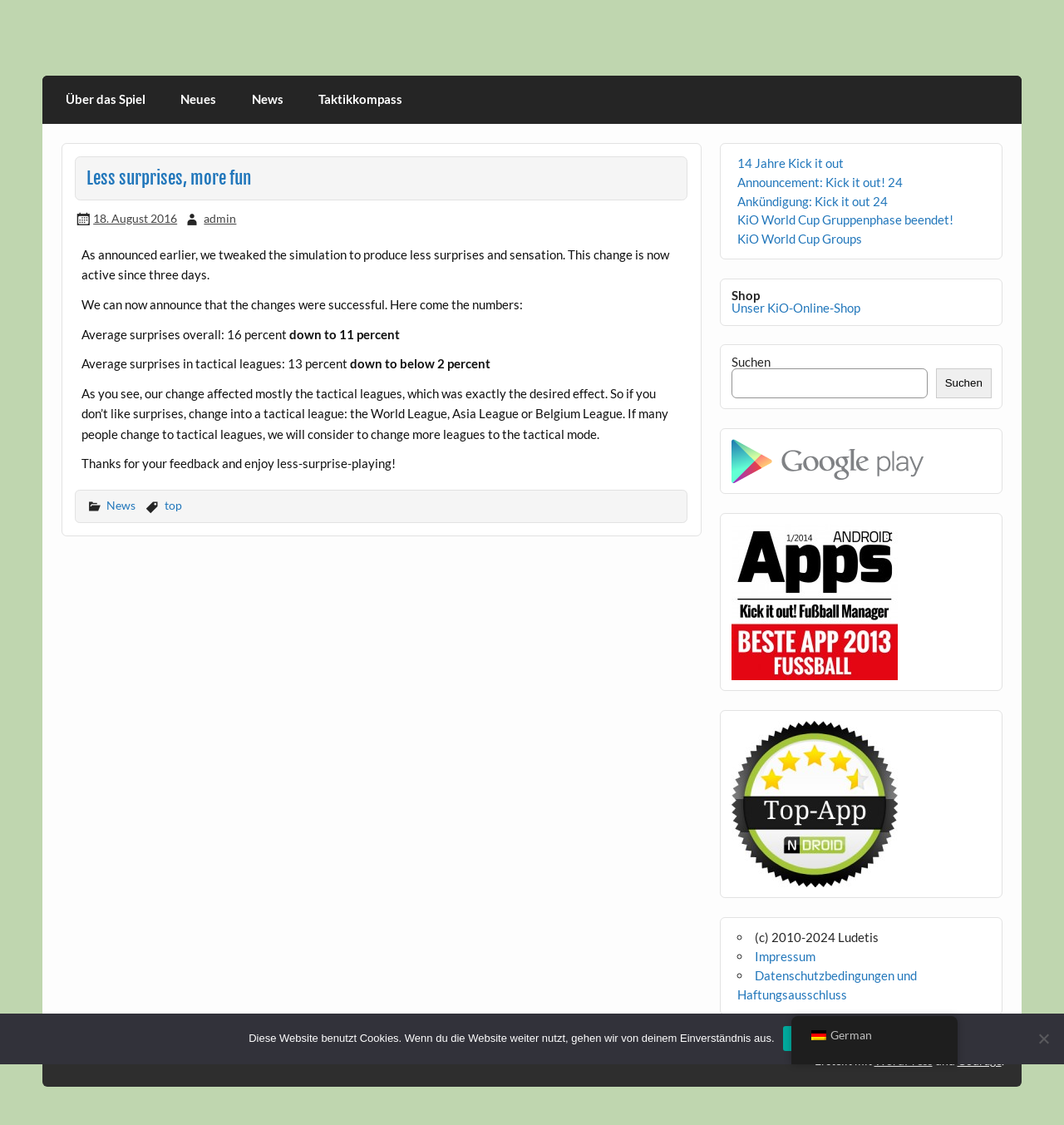Please give a succinct answer to the question in one word or phrase:
What is the average surprise percentage in tactical leagues?

below 2 percent